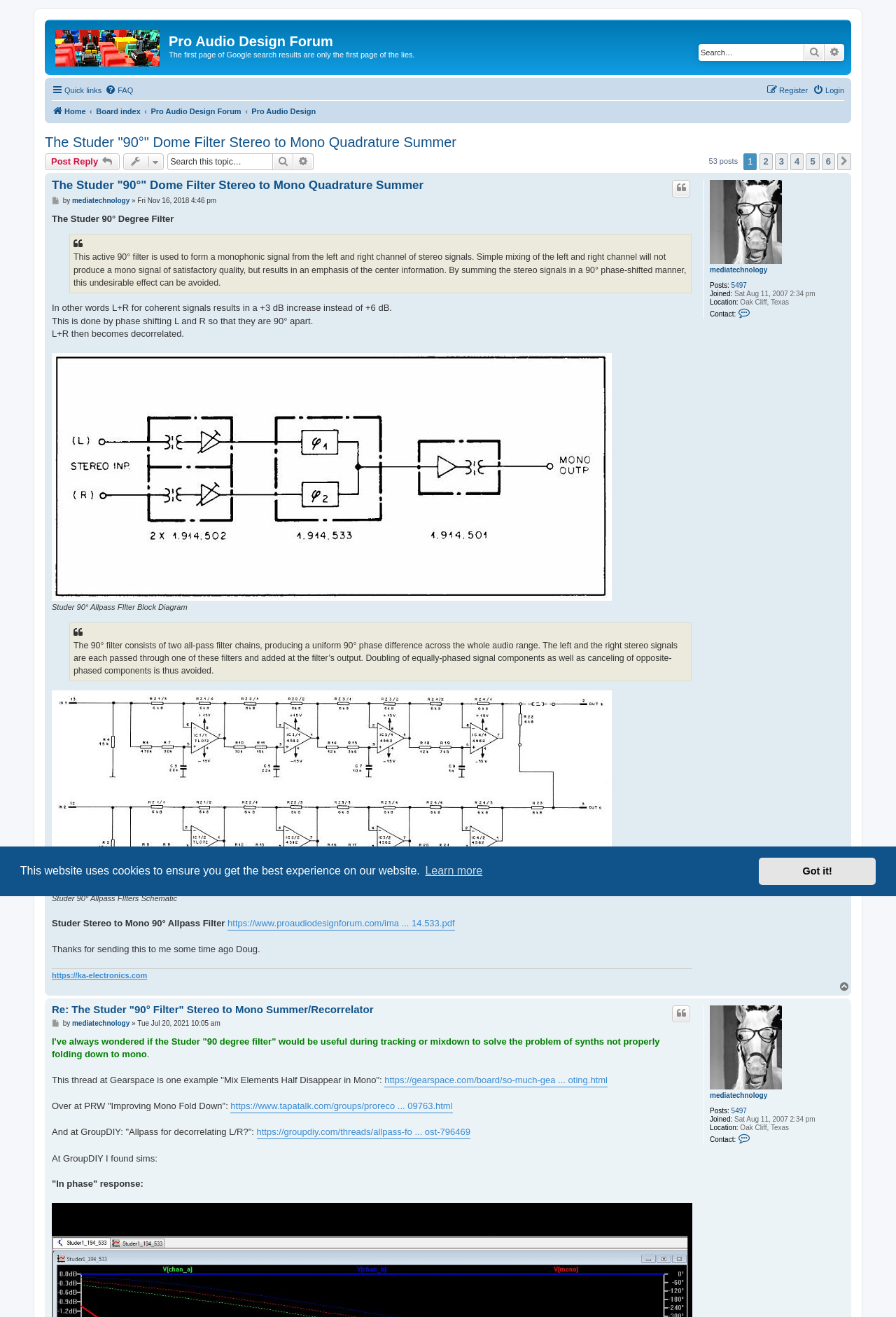Extract the bounding box of the UI element described as: "Advanced search".

[0.328, 0.117, 0.35, 0.129]